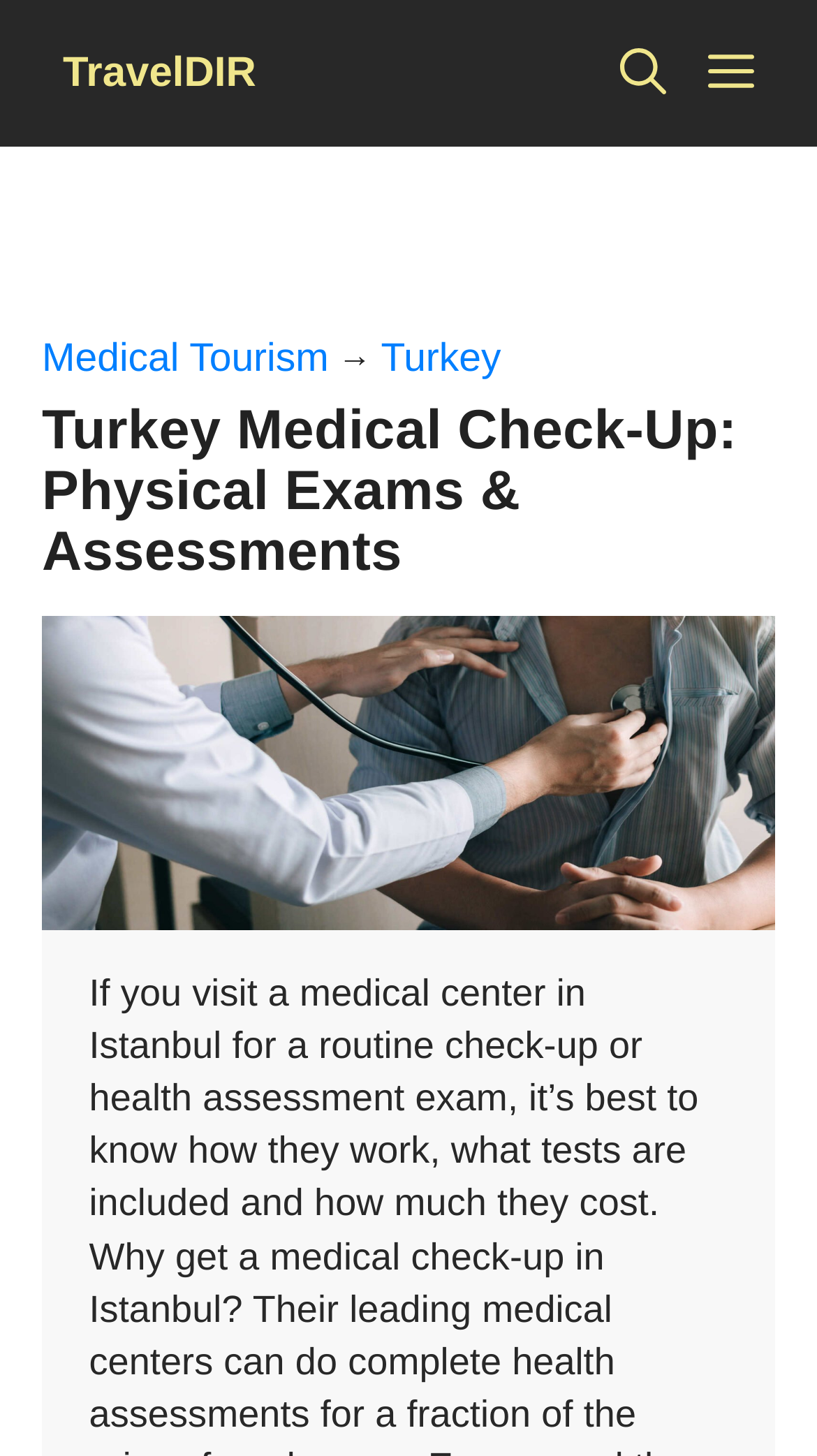Detail the various sections and features present on the webpage.

The webpage is about medical check-ups and assessments in Turkey, specifically focusing on physical exams. At the top left corner, there is a link to "TravelDIR". Next to it, on the top right corner, there is a button labeled "Menu" that controls a mobile menu. Adjacent to the "Menu" button, there is a link to "Open Search Bar".

Below the top navigation bar, there is a header section that spans the entire width of the page. Within this section, there are three links: "Medical Tourism", "→", and "Turkey". The "→" link appears to be a separator or an arrow icon. The "Medical Tourism" and "Turkey" links are likely related to the main topic of the page.

Below the links, there is a heading that reads "Turkey Medical Check-Up: Physical Exams & Assessments", which is the main title of the page. Directly below the heading, there is a large image that also bears the same title, "Turkey Medical Check-Up: Physical Exams & Assessments". The image takes up a significant portion of the page, indicating its importance in conveying the content of the webpage.